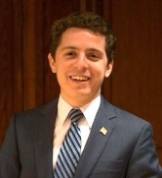Respond to the question below with a single word or phrase: What is the pattern on the man's tie?

striped